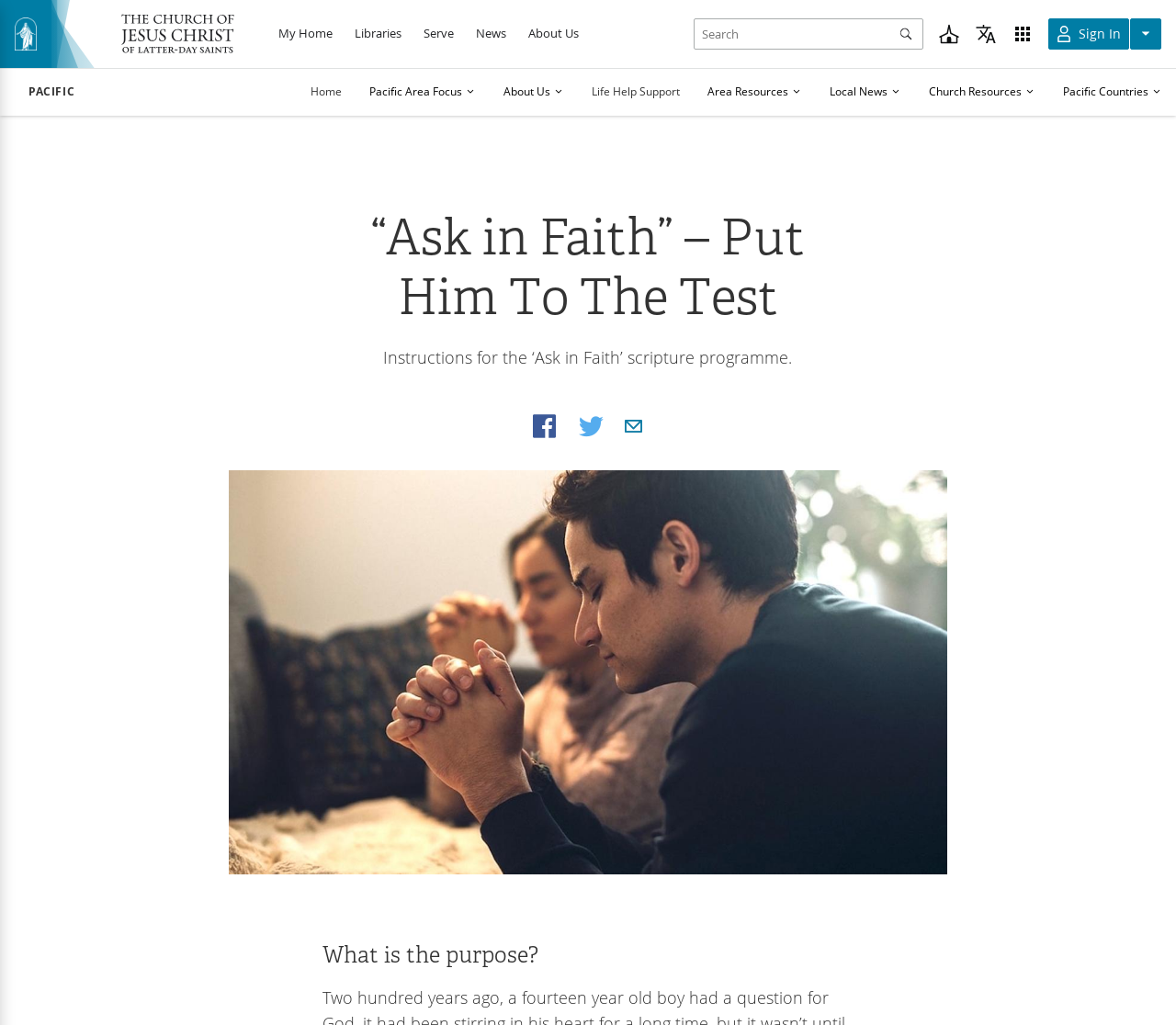Find the bounding box coordinates for the area that must be clicked to perform this action: "Click the 'Find a Church' button".

[0.798, 0.022, 0.829, 0.044]